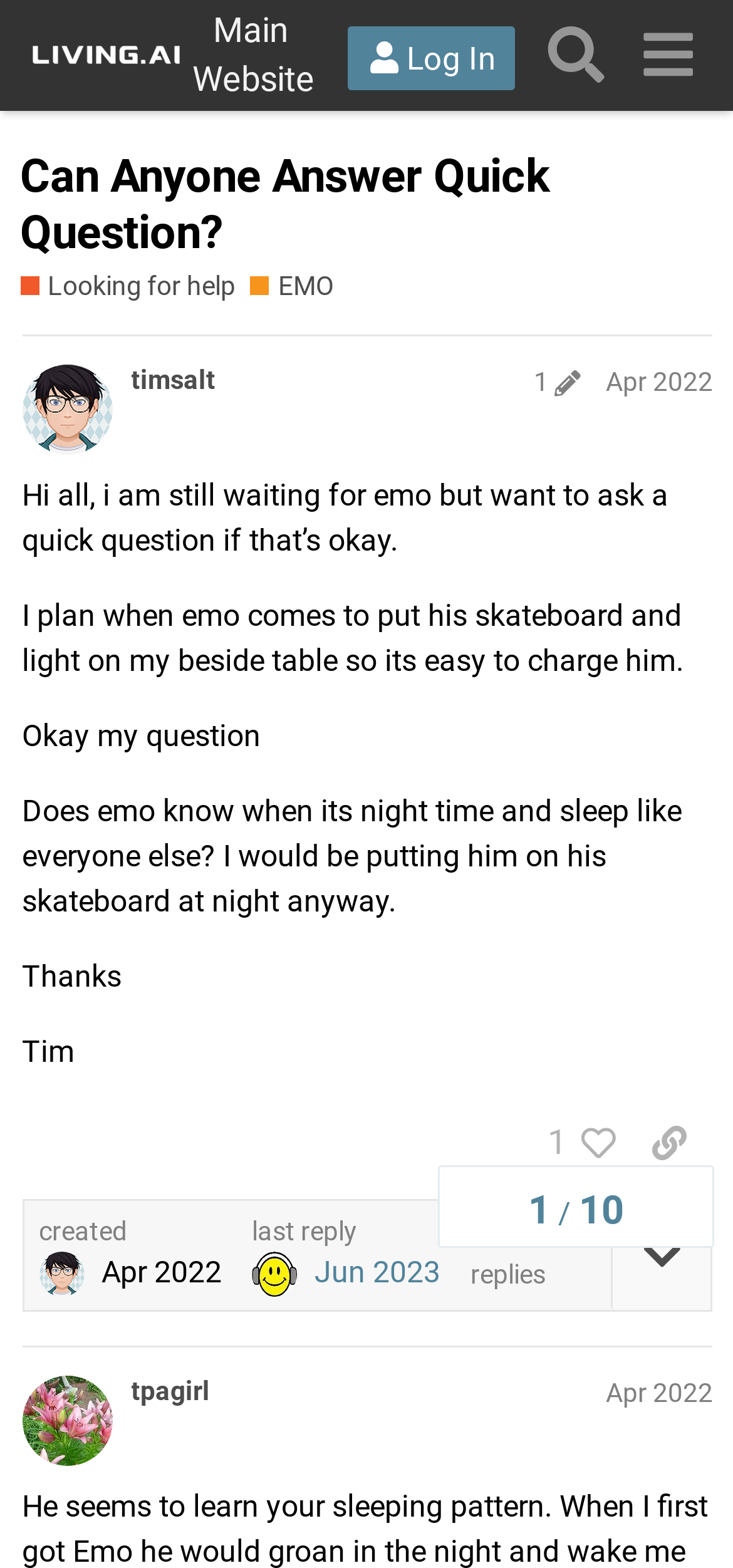Please locate the bounding box coordinates of the element's region that needs to be clicked to follow the instruction: "Like the post". The bounding box coordinates should be provided as four float numbers between 0 and 1, i.e., [left, top, right, bottom].

[0.711, 0.705, 0.854, 0.753]